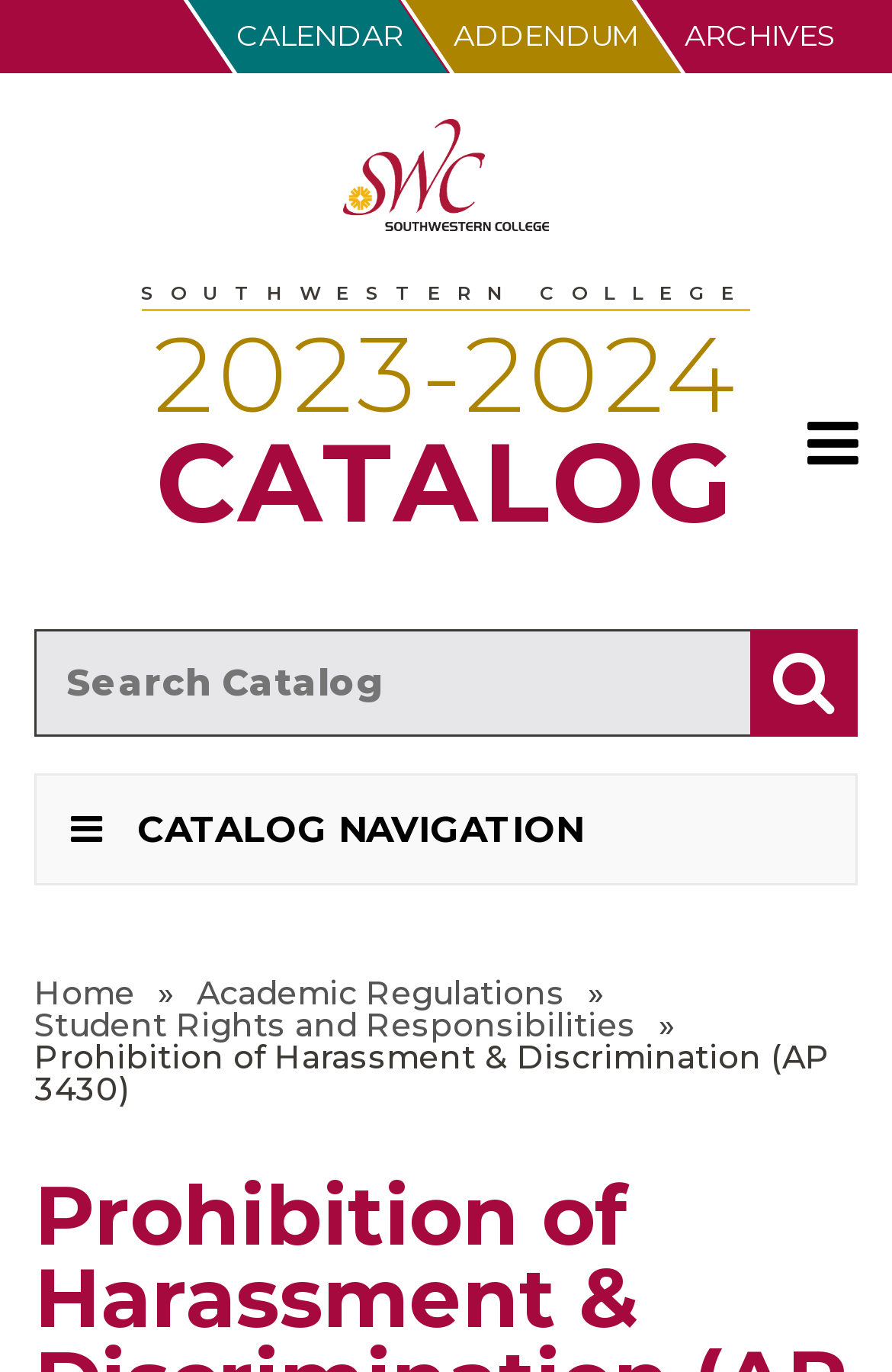Please provide a one-word or short phrase answer to the question:
What is the purpose of the textbox?

Search catalog